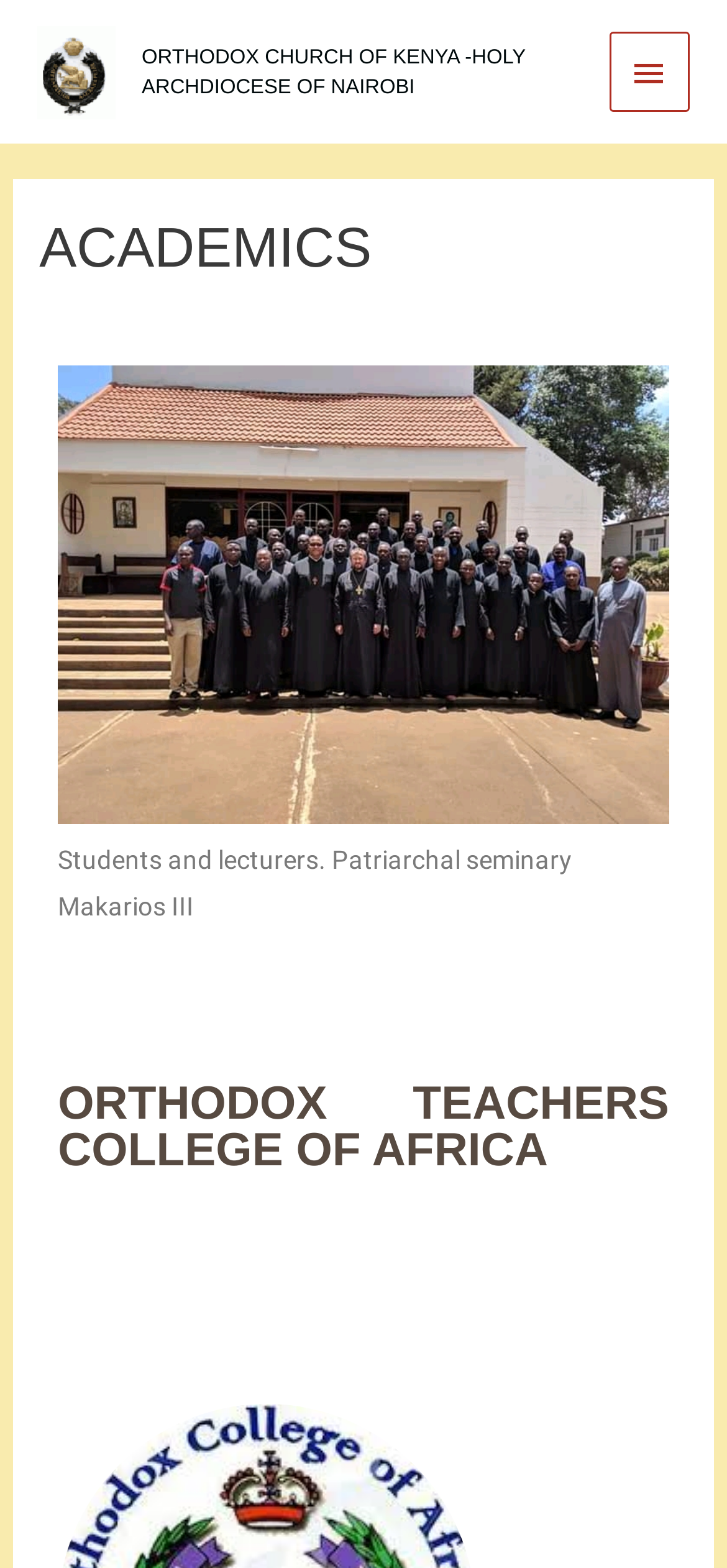Locate the UI element that matches the description Home in the webpage screenshot. Return the bounding box coordinates in the format (top-left x, top-left y, bottom-right x, bottom-right y), with values ranging from 0 to 1.

[0.051, 0.056, 0.137, 0.074]